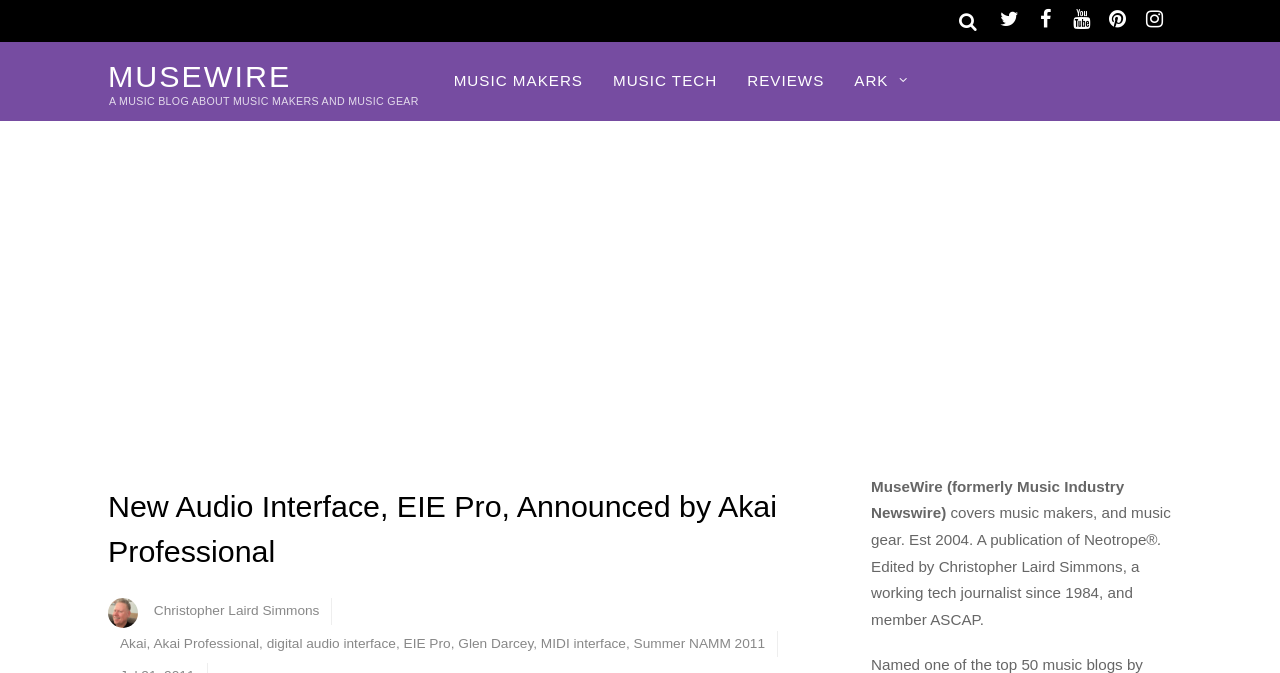What is the name of the publication that covers music makers and music gear?
Please provide a single word or phrase as your answer based on the image.

MuseWire